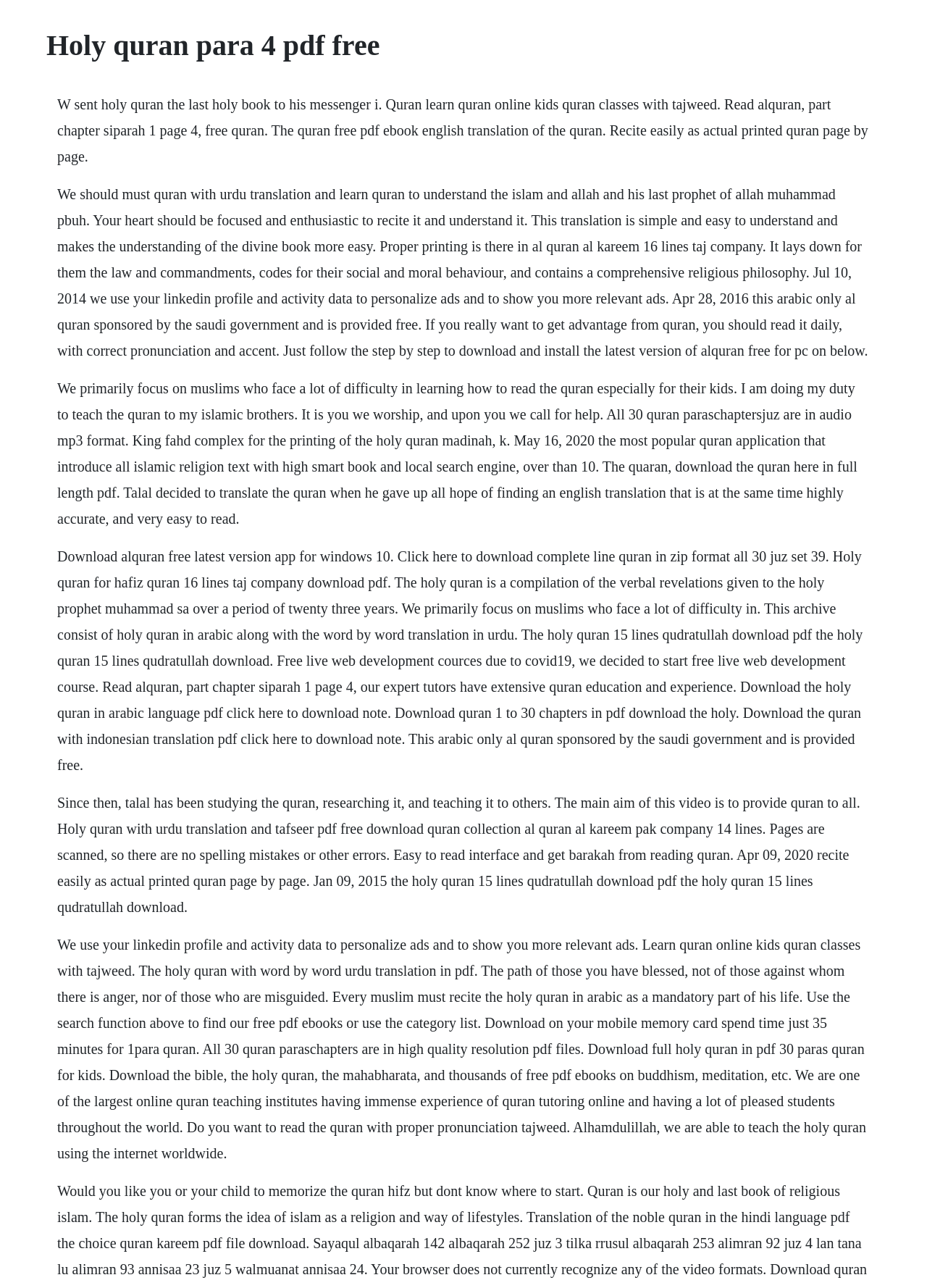What is the format of the Quran available for download? Look at the image and give a one-word or short phrase answer.

PDF